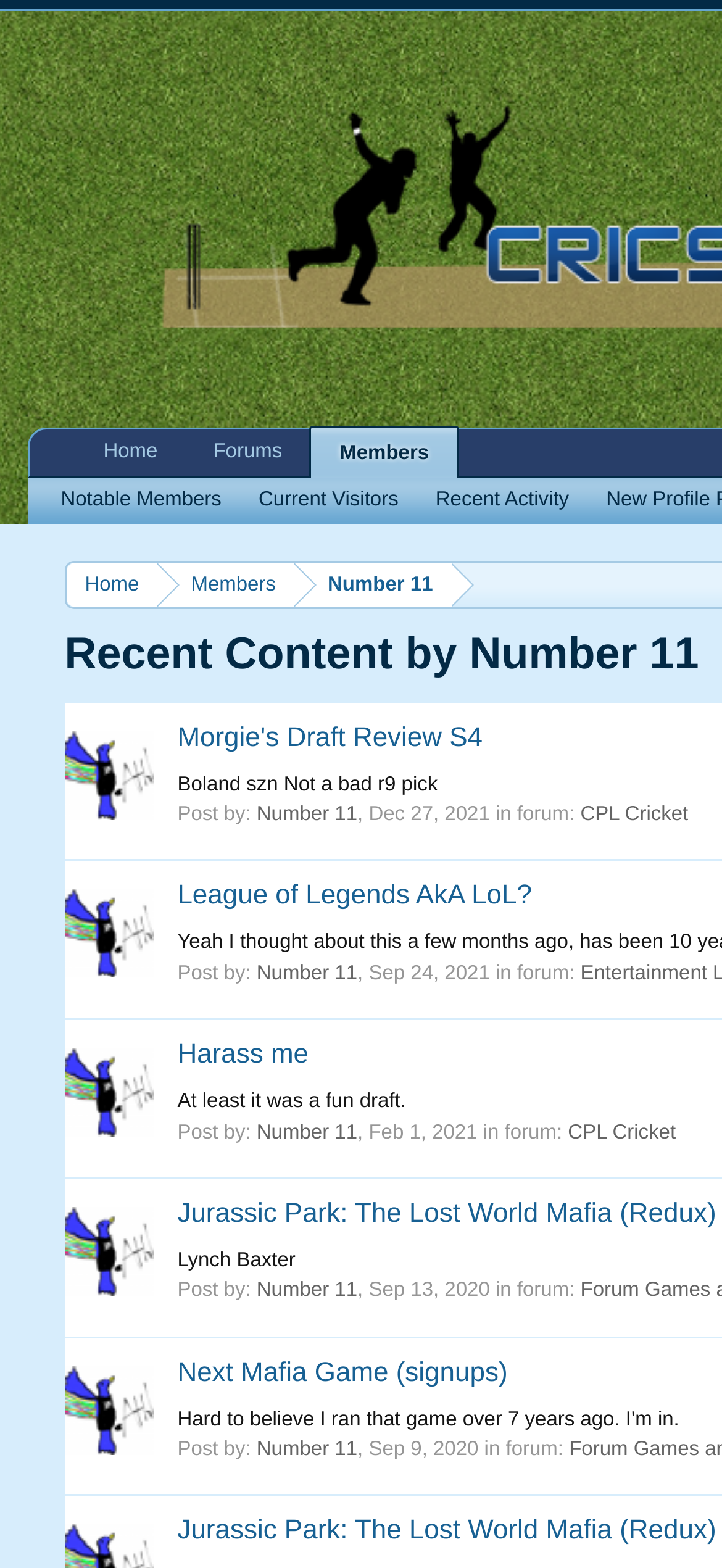Given the webpage screenshot and the description, determine the bounding box coordinates (top-left x, top-left y, bottom-right x, bottom-right y) that define the location of the UI element matching this description: League of Legends AkA LoL?

[0.246, 0.562, 0.737, 0.581]